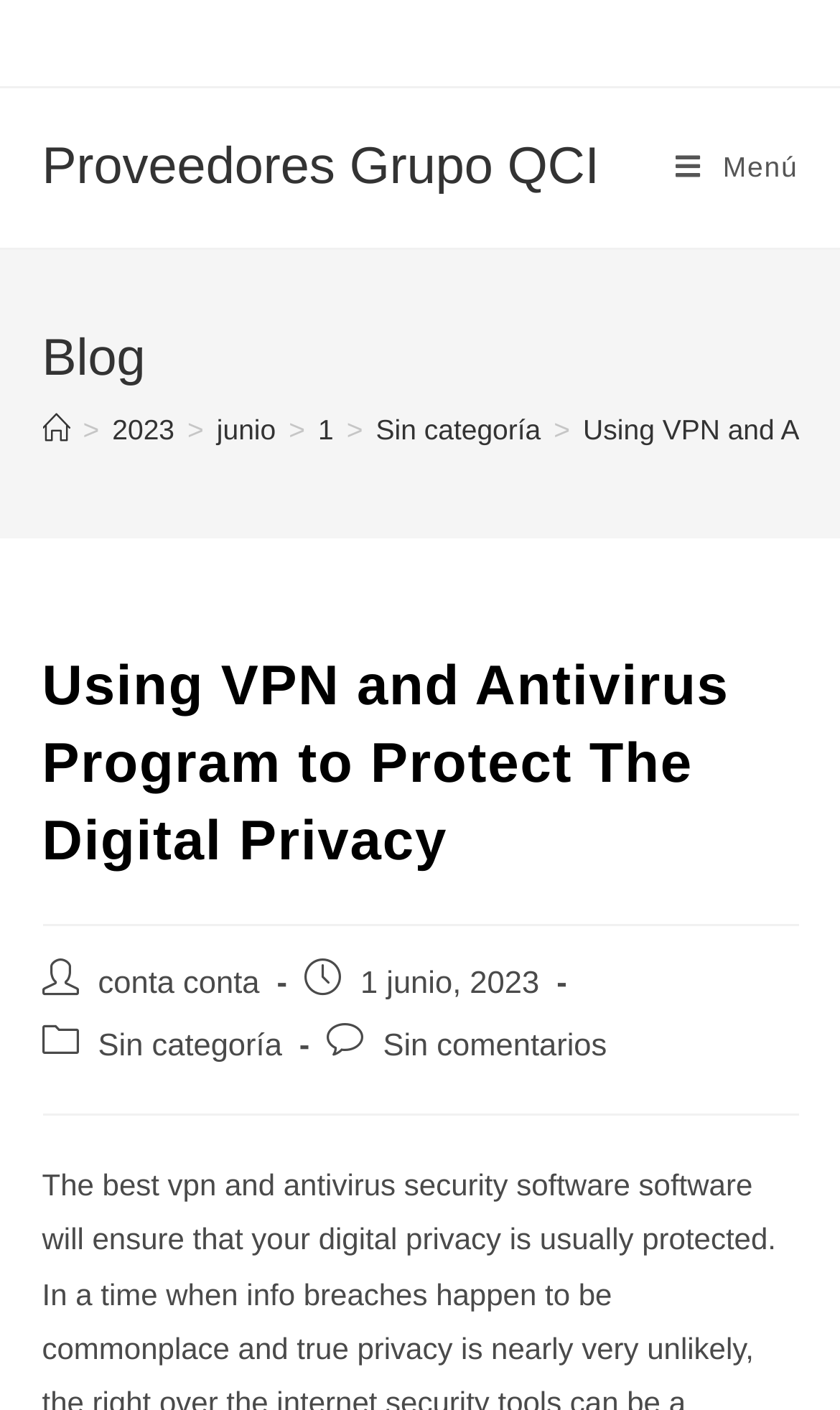With reference to the screenshot, provide a detailed response to the question below:
What is the navigation menu item after 'Inicio'?

I determined the answer by looking at the navigation menu, which is located in the 'Migas de pan' section. The menu items are 'Inicio', followed by '>', then '2023', and so on. Therefore, the navigation menu item after 'Inicio' is '2023'.